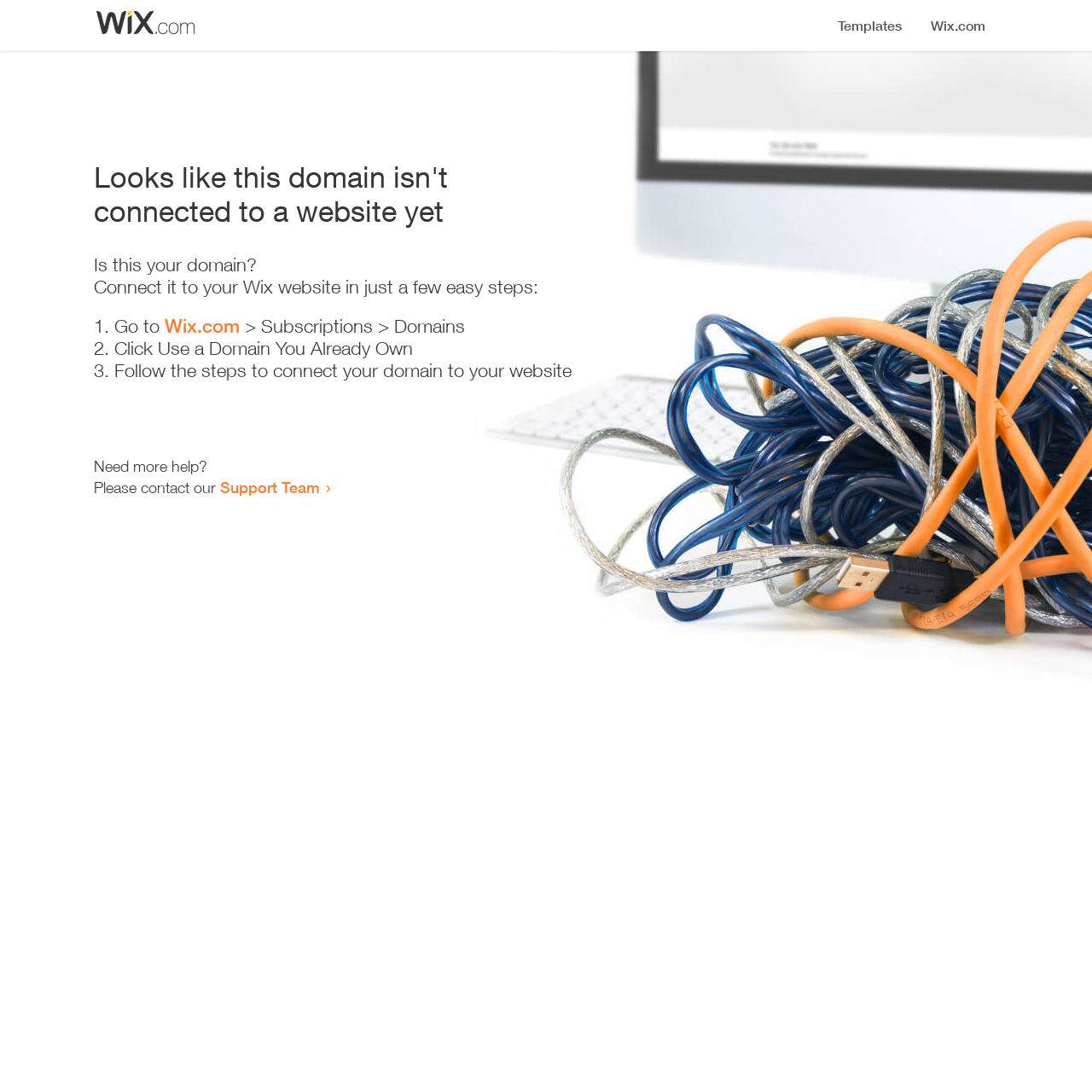Give a complete and precise description of the webpage's appearance.

The webpage appears to be an error page, indicating that a domain is not connected to a website yet. At the top, there is a small image, followed by a heading that states the error message. Below the heading, there is a series of instructions to connect the domain to a Wix website. The instructions are presented in a step-by-step format, with each step numbered and accompanied by a brief description. The steps include going to Wix.com, clicking on "Subscriptions" and then "Domains", and following the steps to connect the domain to the website.

To the right of the instructions, there is a small section that offers additional help, with a link to contact the Support Team. The overall layout is simple and easy to follow, with clear headings and concise text.